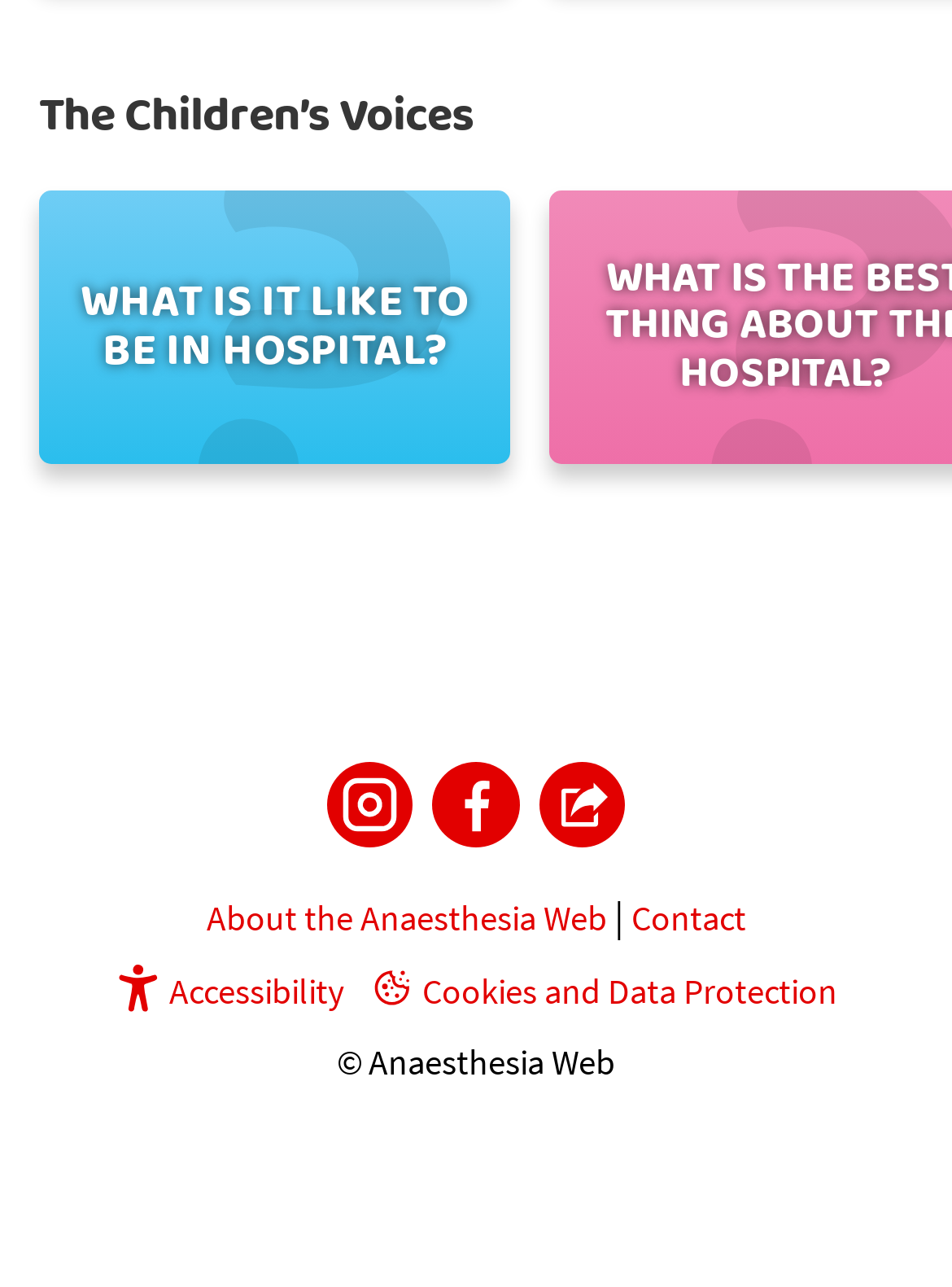Answer the question in one word or a short phrase:
What is the name of the website?

Anaesthesia Web